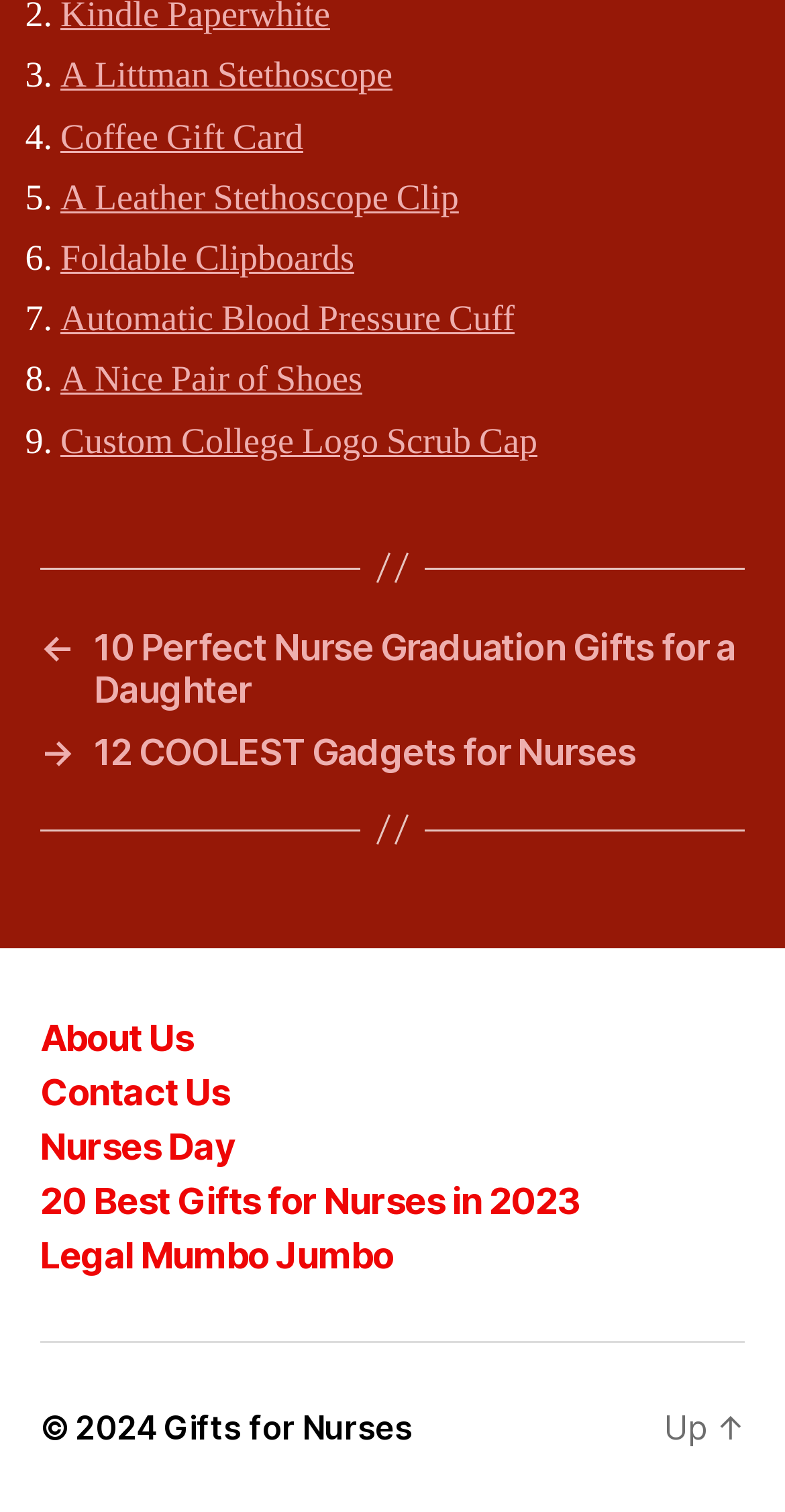What is the copyright year?
Provide an in-depth and detailed answer to the question.

I looked at the contentinfo section and found the StaticText ' 2024'. This is the copyright year.